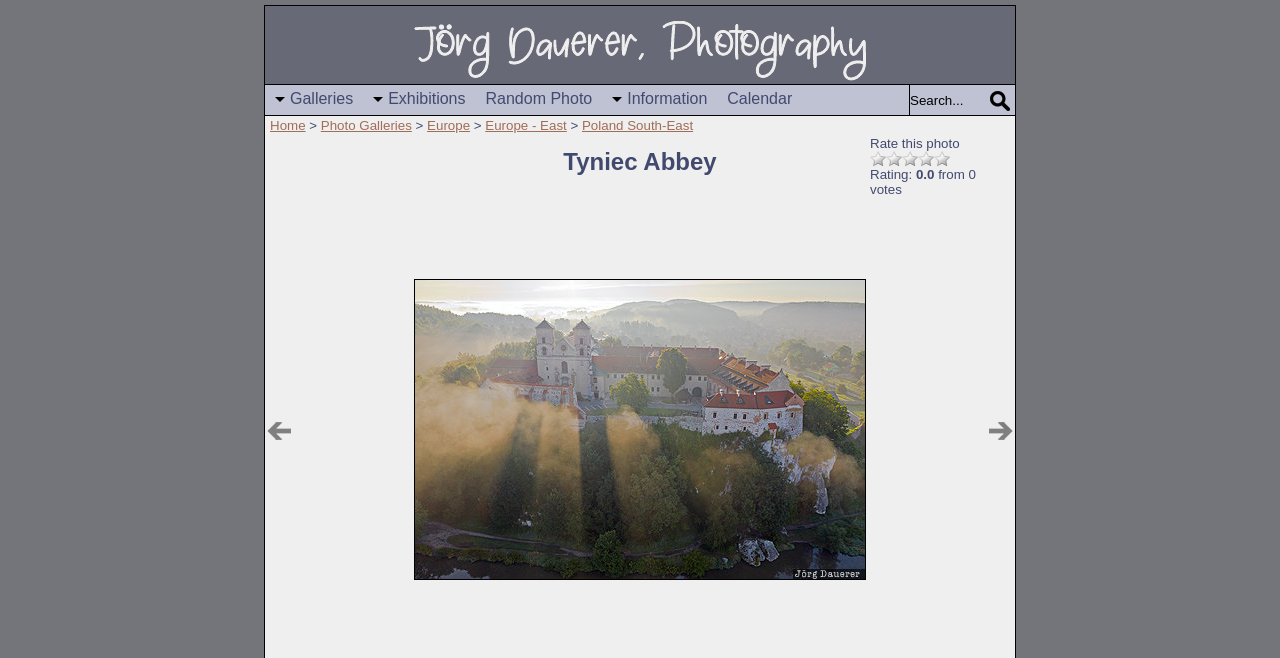Please identify the bounding box coordinates of the area that needs to be clicked to fulfill the following instruction: "View the next photo."

[0.77, 0.631, 0.795, 0.679]